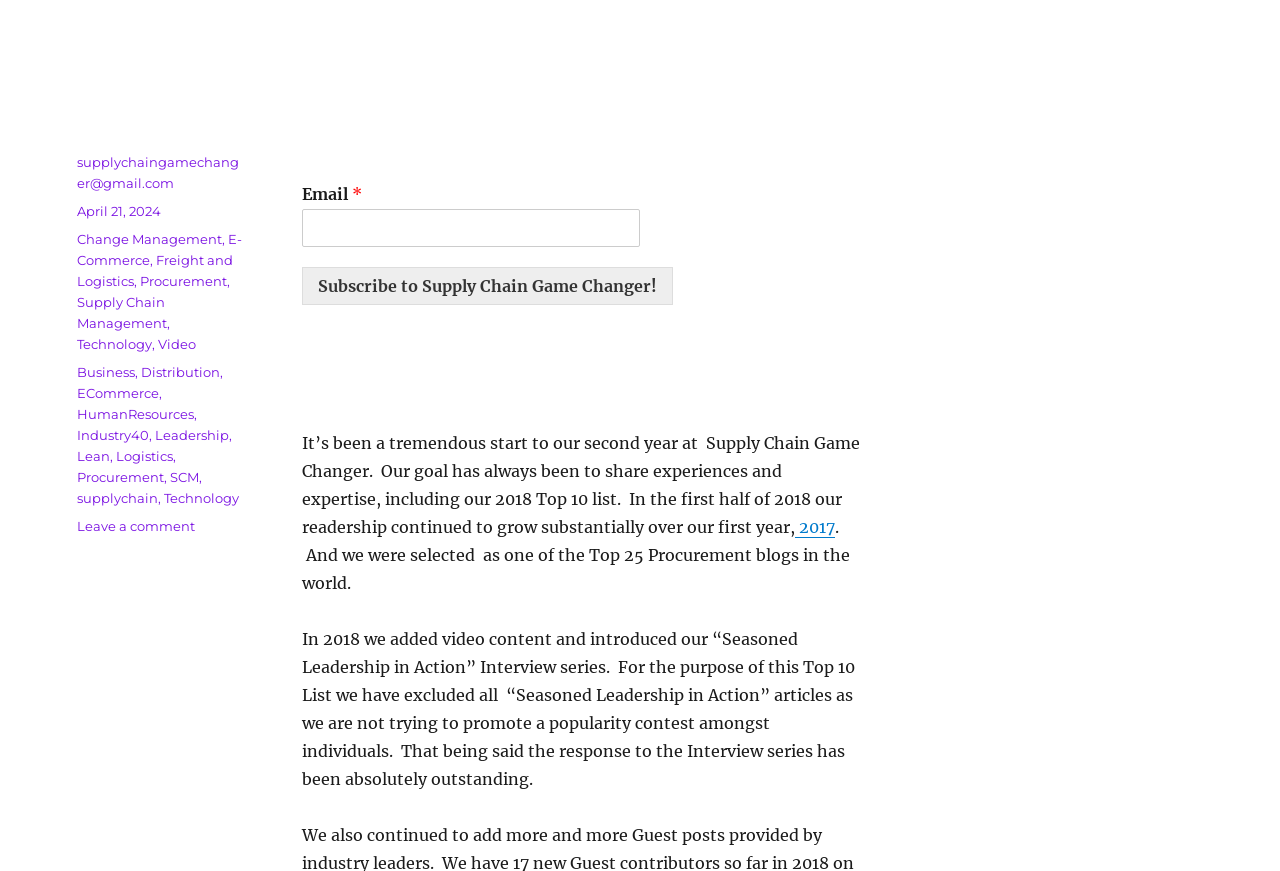Determine the bounding box coordinates of the clickable region to execute the instruction: "Read more about 2017". The coordinates should be four float numbers between 0 and 1, denoted as [left, top, right, bottom].

[0.621, 0.594, 0.653, 0.617]